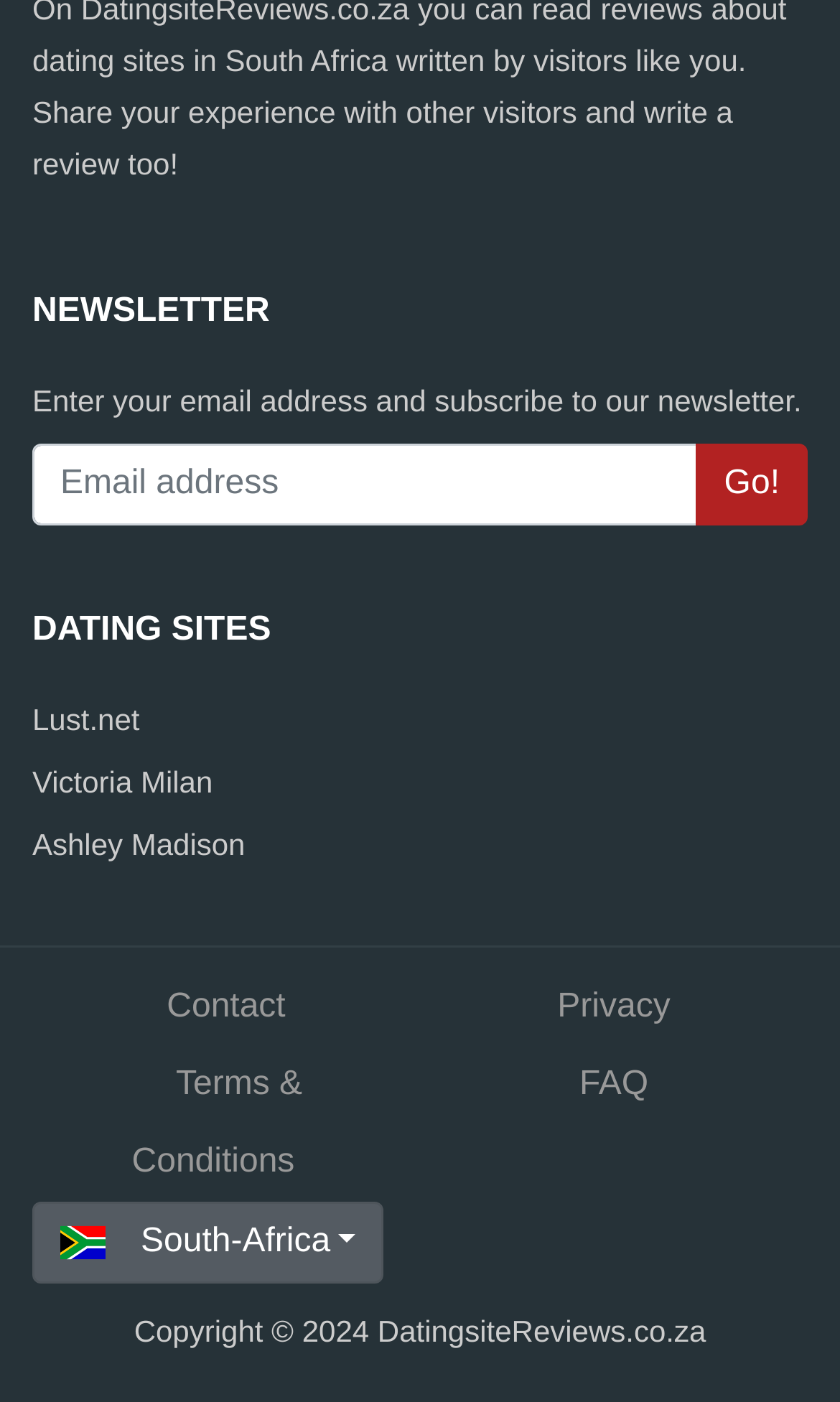Can you provide the bounding box coordinates for the element that should be clicked to implement the instruction: "Go to the FAQ page"?

[0.69, 0.76, 0.772, 0.786]